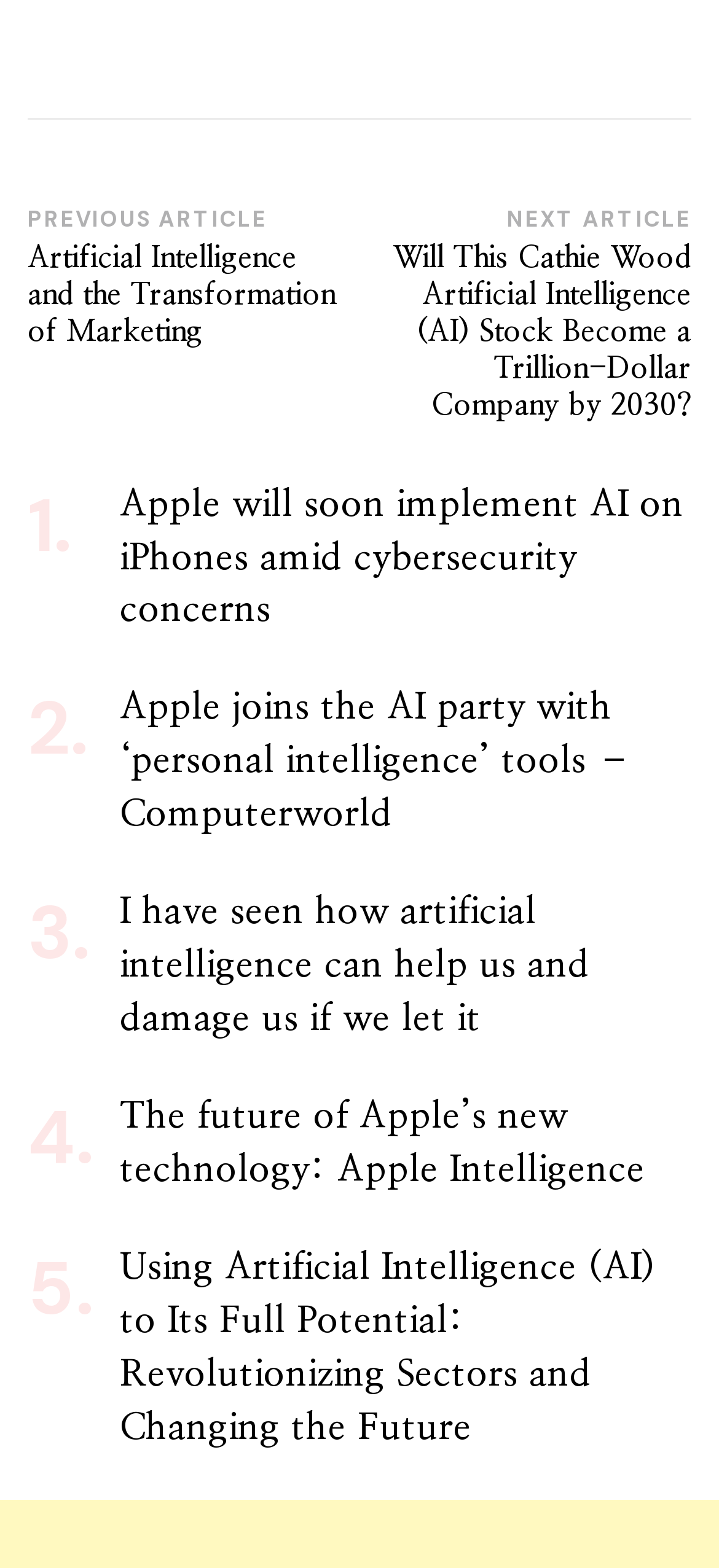Where is the 'NEXT ARTICLE' link located?
From the image, respond using a single word or phrase.

Right side